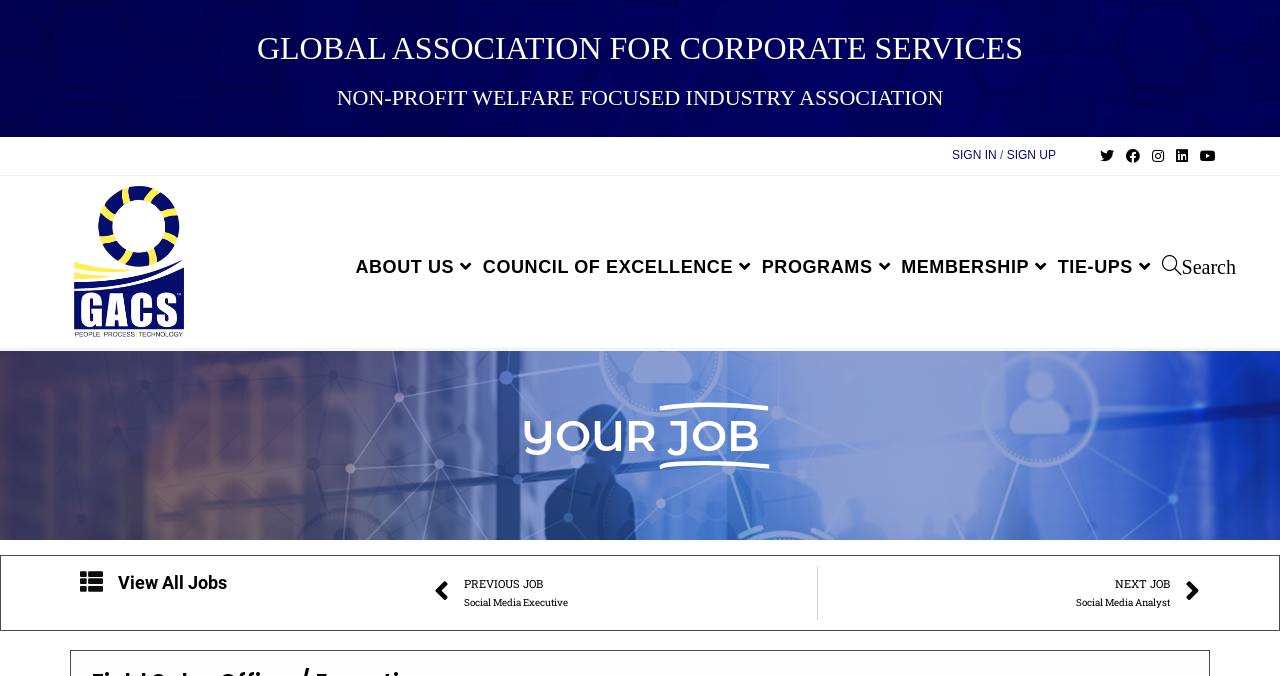Provide an in-depth caption for the contents of the webpage.

The webpage is about a job posting for a Field Sales Officer/Executive at the Global Association for Corporate Services (GACS), a non-profit welfare-focused industry association. 

At the top of the page, there is a header section with the organization's name "GLOBAL ASSOCIATION FOR CORPORATE SERVICES" and a subtitle "NON-PROFIT WELFARE FOCUSED INDUSTRY ASSOCIATION". 

On the top right corner, there are links to "SIGN IN" and "SIGN UP", separated by a slash. Next to these links, there is a list of social media links, including Twitter, Facebook, Instagram, LinkedIn, and Youtube. 

Below the header section, there is a navigation menu with links to "GACS", "ABOUT US", "COUNCIL OF EXCELLENCE", "PROGRAMS", "MEMBERSHIP", "TIE-UPS", and "Search website". 

The main content of the page is about the job posting, with a heading "YOUR JOB" and an image on the left side. The job title "Field Sales Officer/ Executive" is prominently displayed. 

There are links to navigate through job postings, including "Prev PREVIOUS JOB Social Media Executive" and "NEXT JOB Social Media Analyst Next". Additionally, there is a link to "View All Jobs" at the bottom of the page.